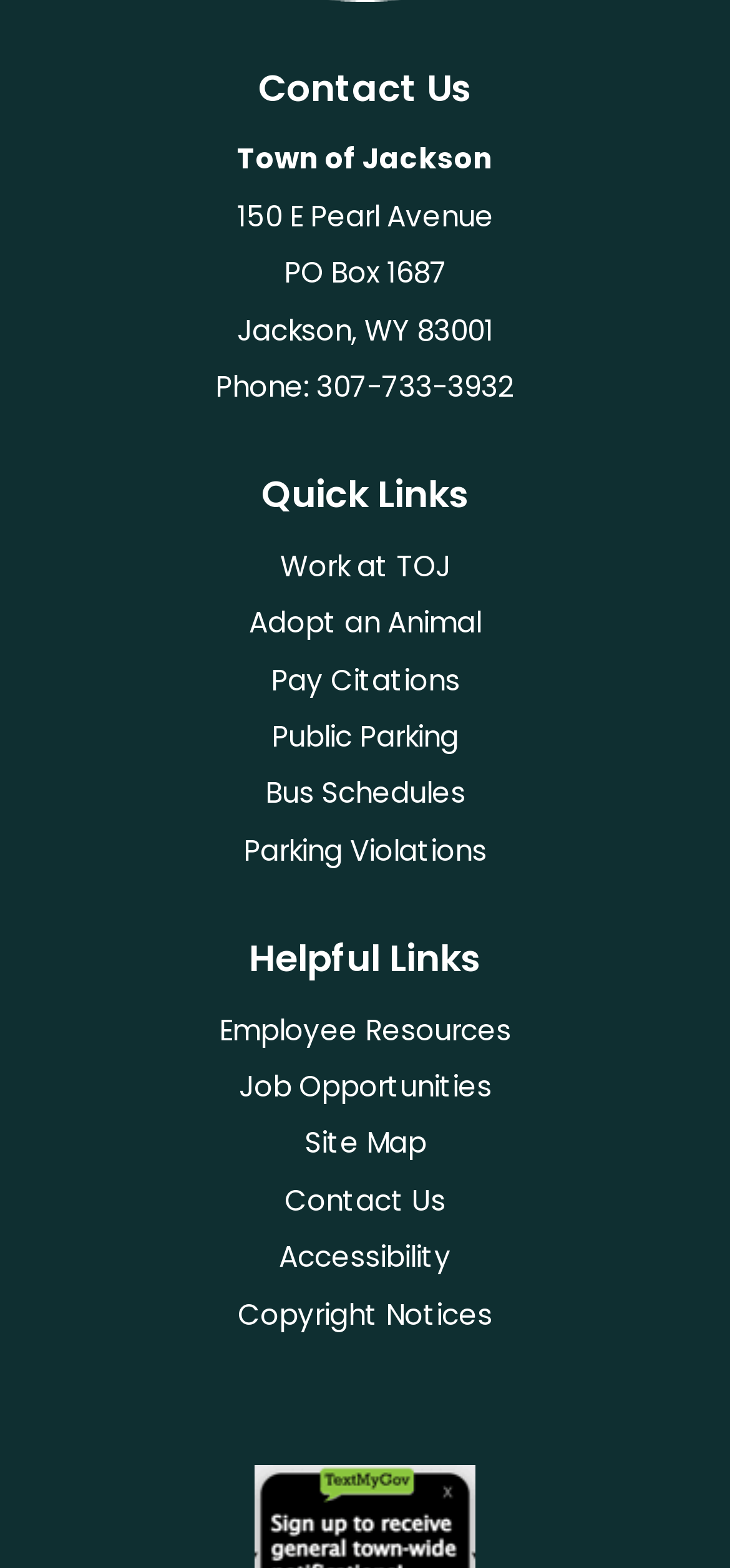Locate the UI element described as follows: "Adopt an Animal". Return the bounding box coordinates as four float numbers between 0 and 1 in the order [left, top, right, bottom].

[0.341, 0.385, 0.659, 0.41]